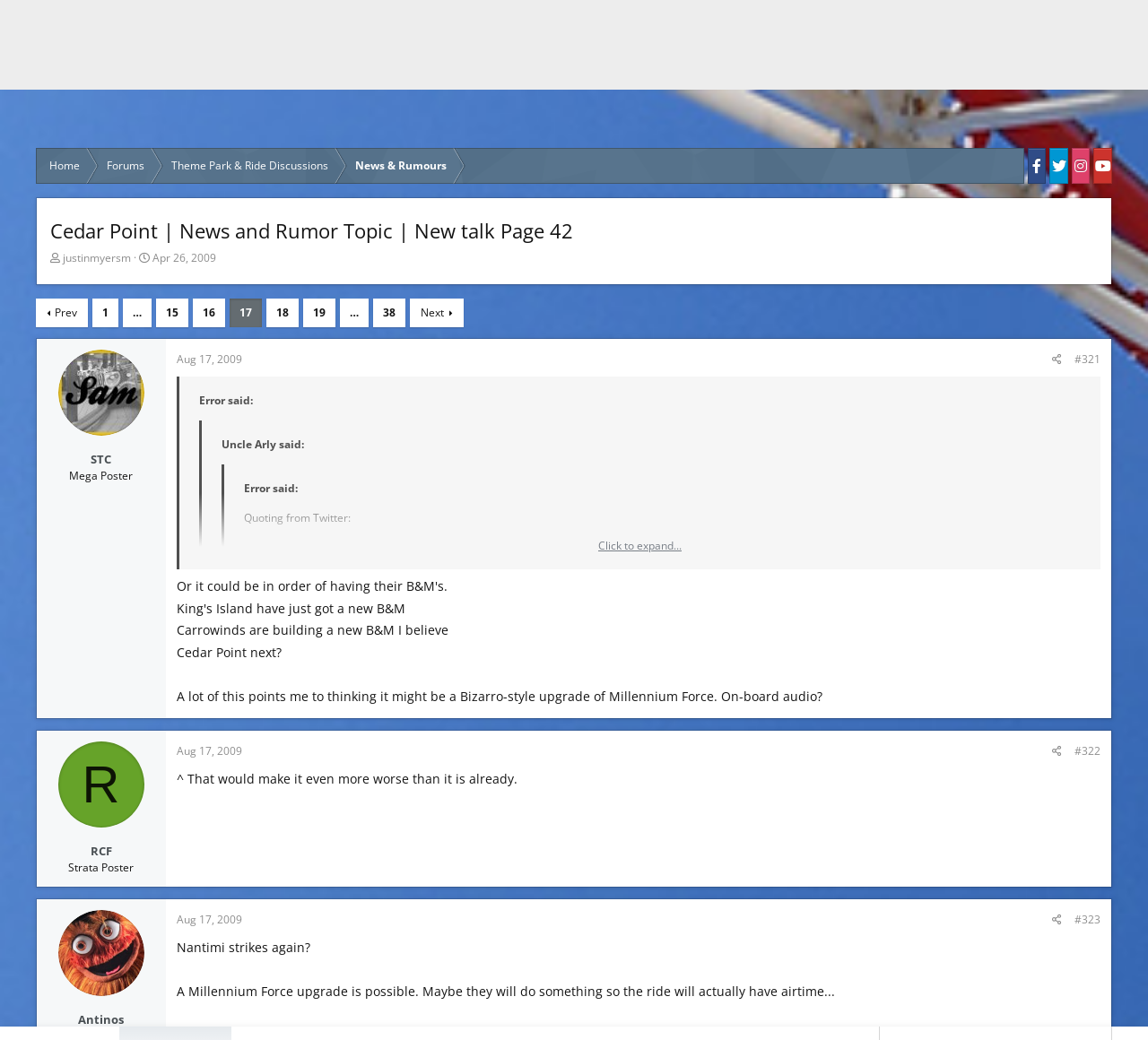Specify the bounding box coordinates of the region I need to click to perform the following instruction: "Search". The coordinates must be four float numbers in the range of 0 to 1, i.e., [left, top, right, bottom].

[0.805, 0.0, 0.968, 0.043]